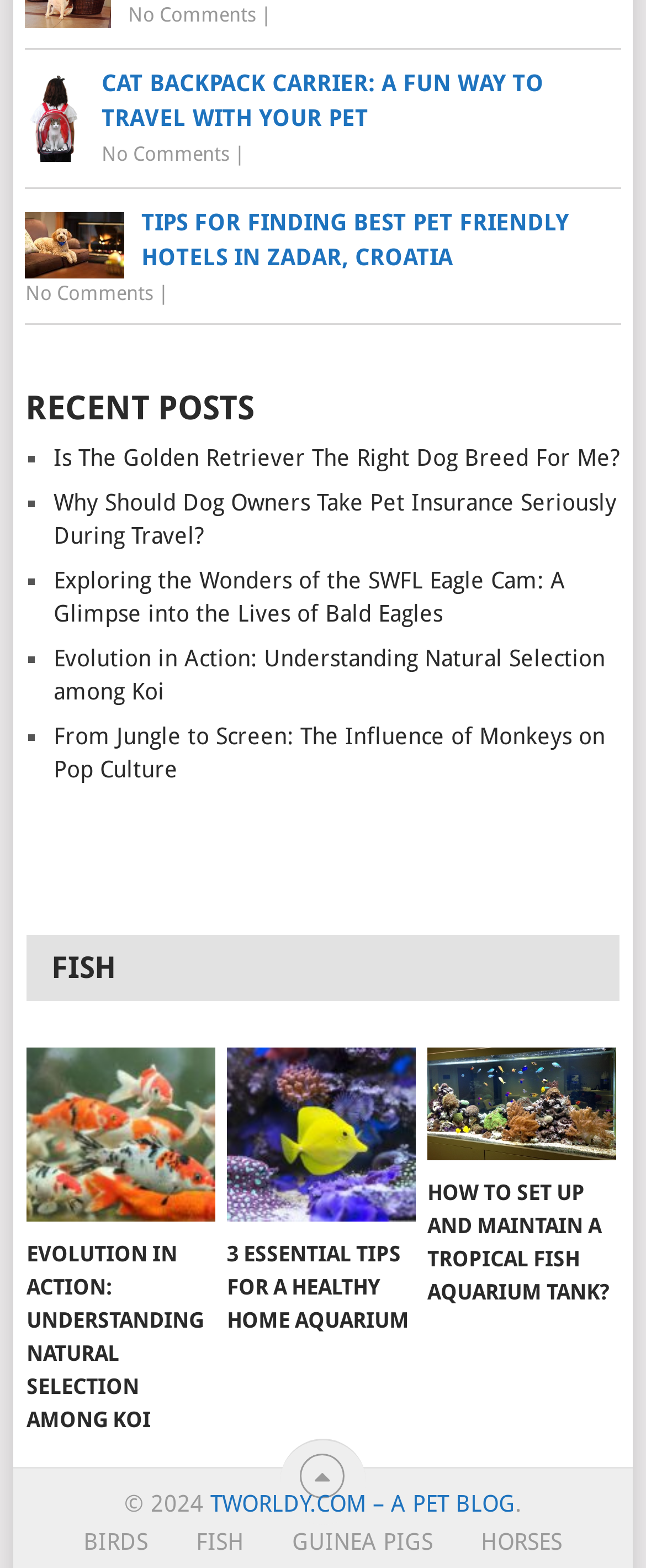Determine the bounding box coordinates of the clickable element to achieve the following action: 'Explore the 'FISH' category'. Provide the coordinates as four float values between 0 and 1, formatted as [left, top, right, bottom].

[0.041, 0.596, 0.959, 0.638]